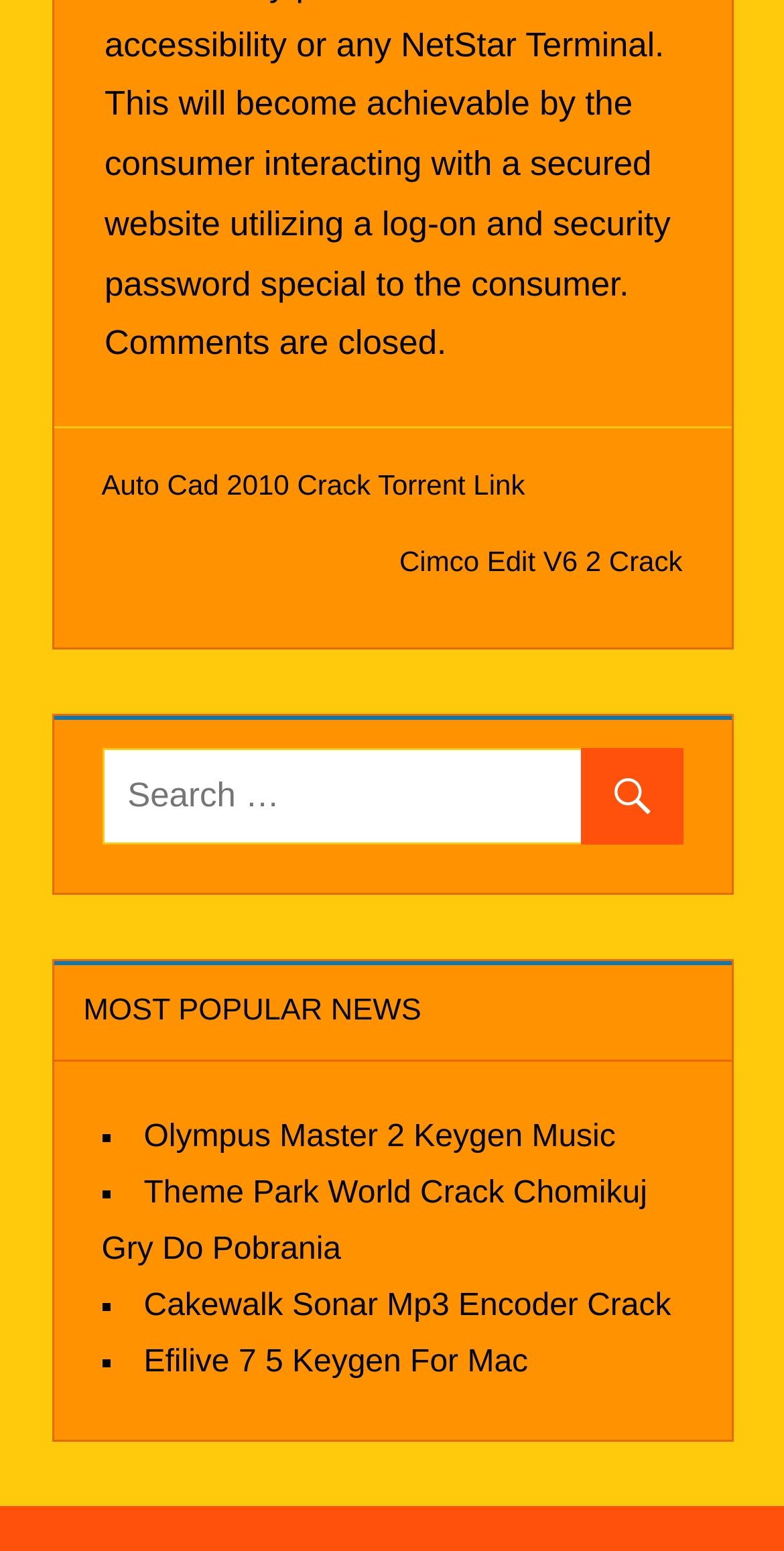Using the format (top-left x, top-left y, bottom-right x, bottom-right y), provide the bounding box coordinates for the described UI element. All values should be floating point numbers between 0 and 1: name="s" placeholder="Search …" title="Search for:"

[0.129, 0.482, 0.871, 0.545]